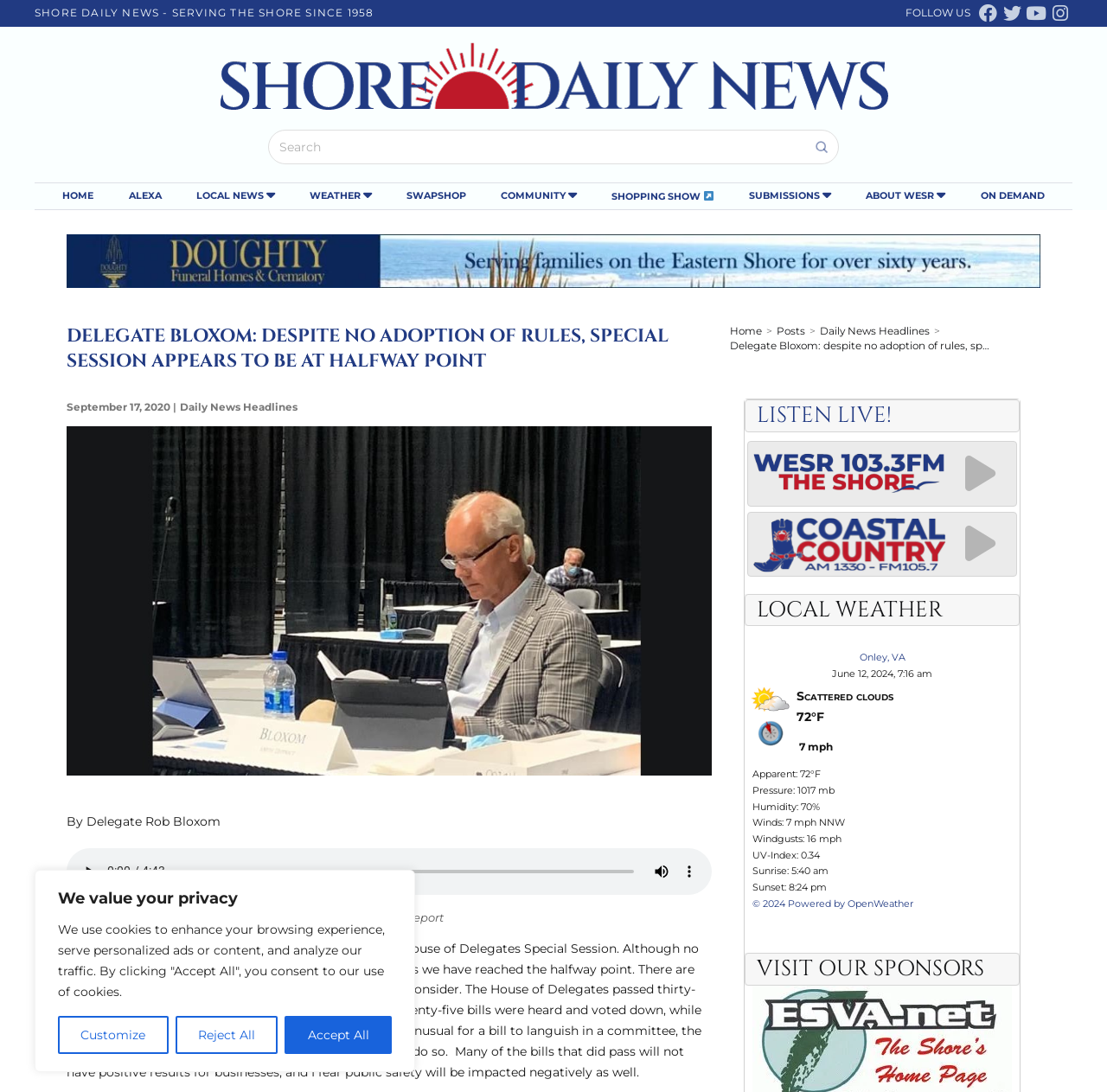What is the current weather condition in Onley, VA?
Using the image, provide a detailed and thorough answer to the question.

The current weather condition can be found in the 'LOCAL WEATHER' section of the webpage, where it shows an image of scattered clouds.